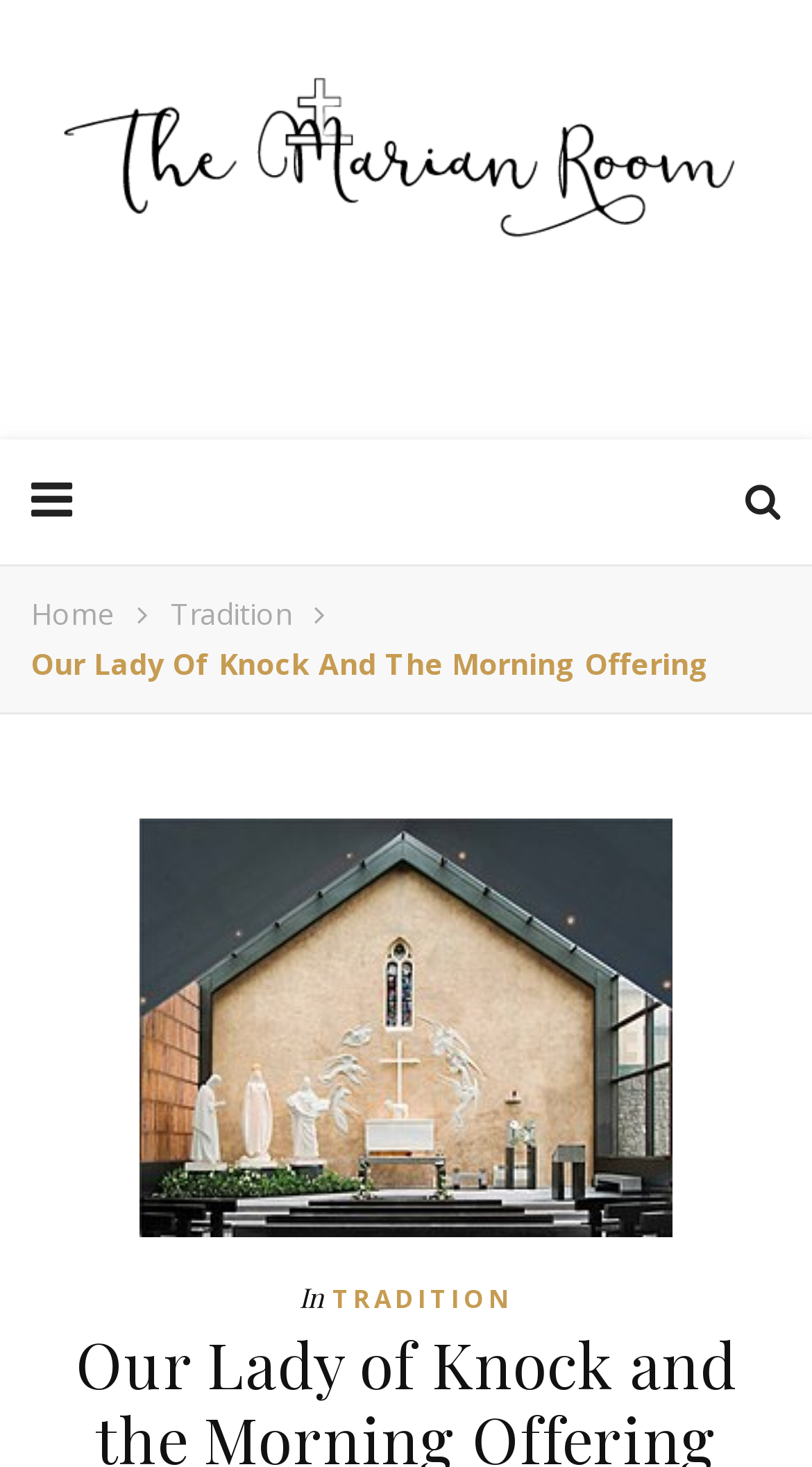Provide a short answer using a single word or phrase for the following question: 
How many main navigation links are there?

3